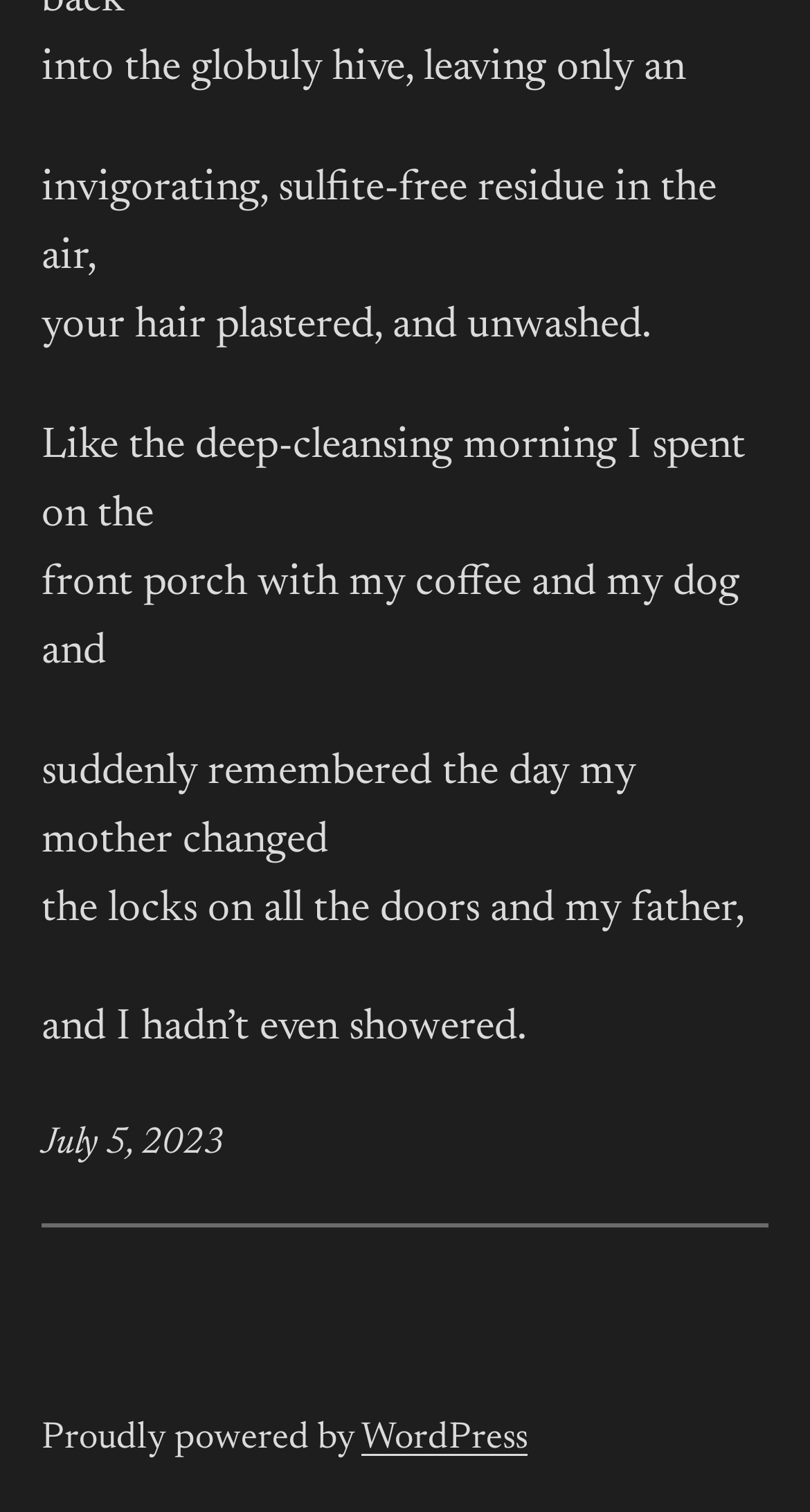Provide a single word or phrase to answer the given question: 
What is the date mentioned in the text?

July 5, 2023